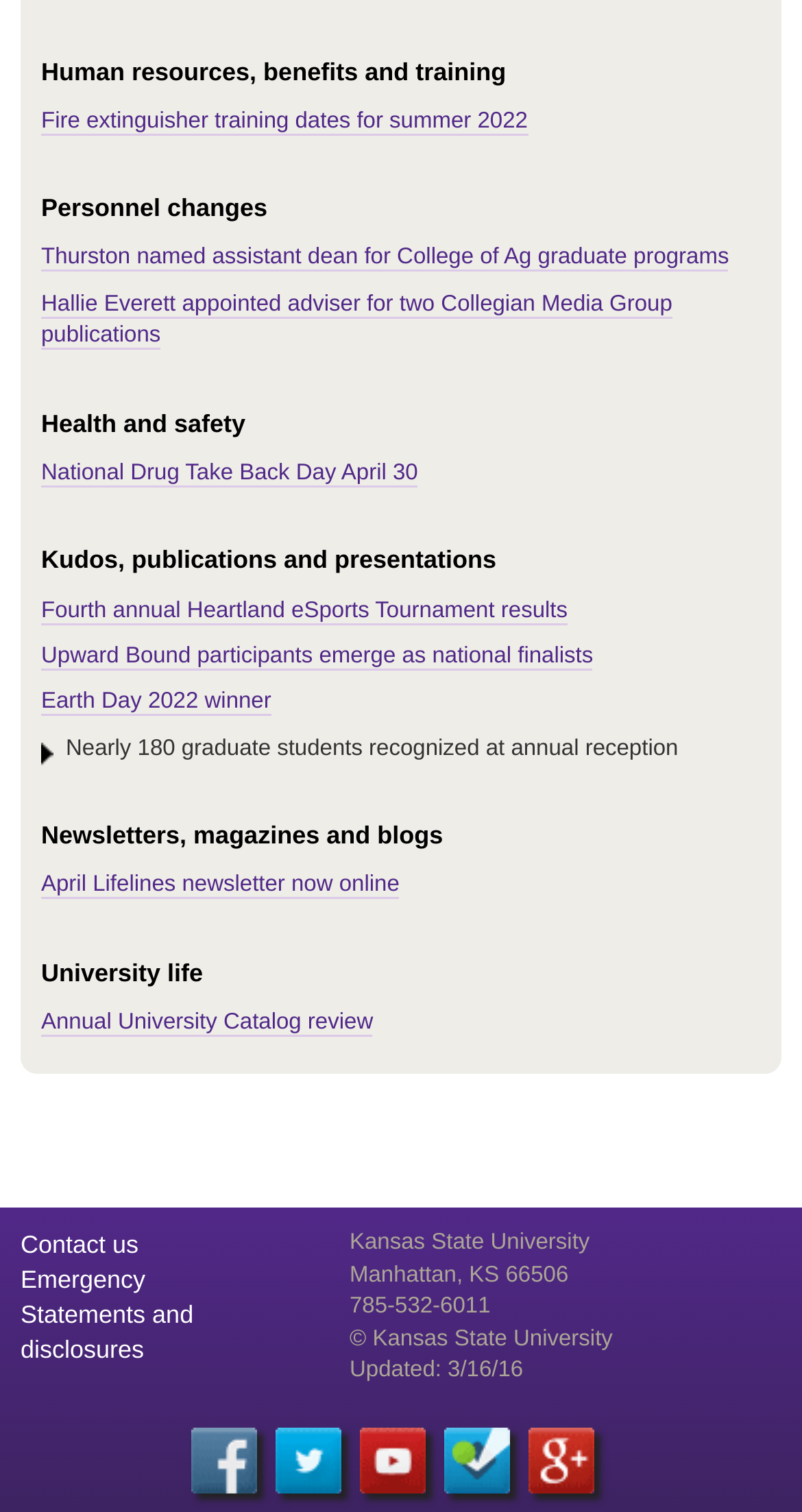Determine the bounding box coordinates of the element that should be clicked to execute the following command: "Learn about National Drug Take Back Day".

[0.051, 0.305, 0.521, 0.322]